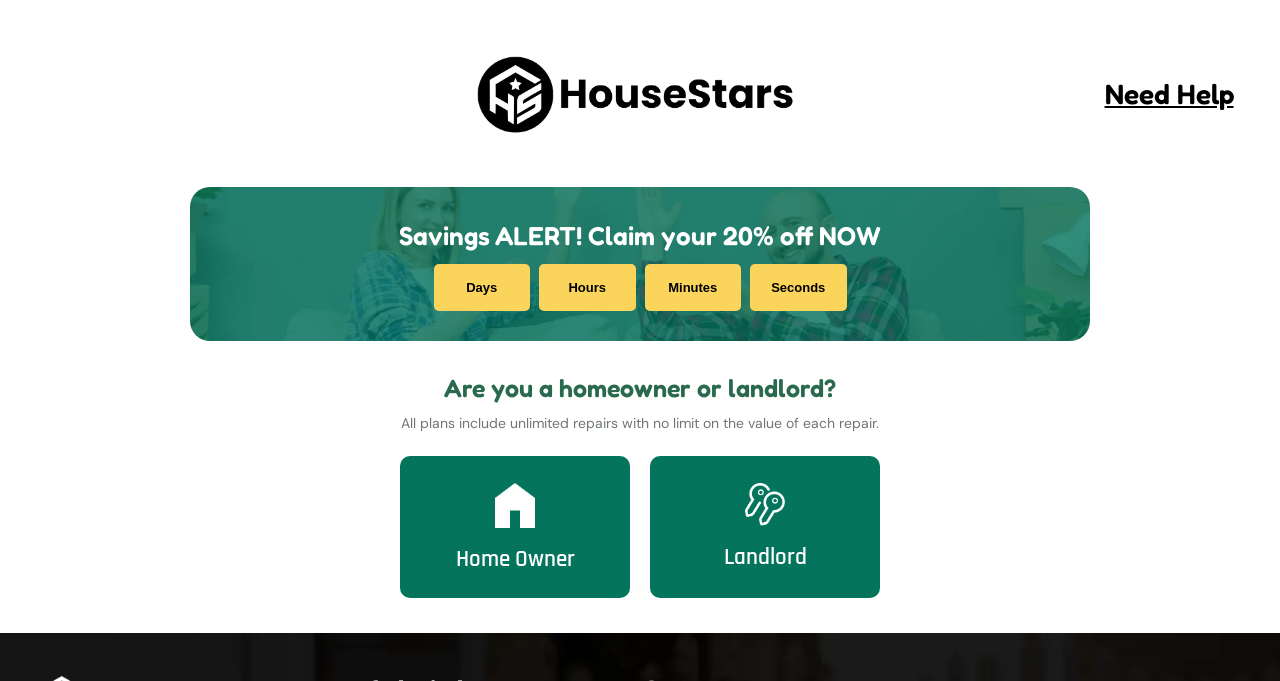Using the description "Need Help", predict the bounding box of the relevant HTML element.

[0.863, 0.11, 0.964, 0.165]